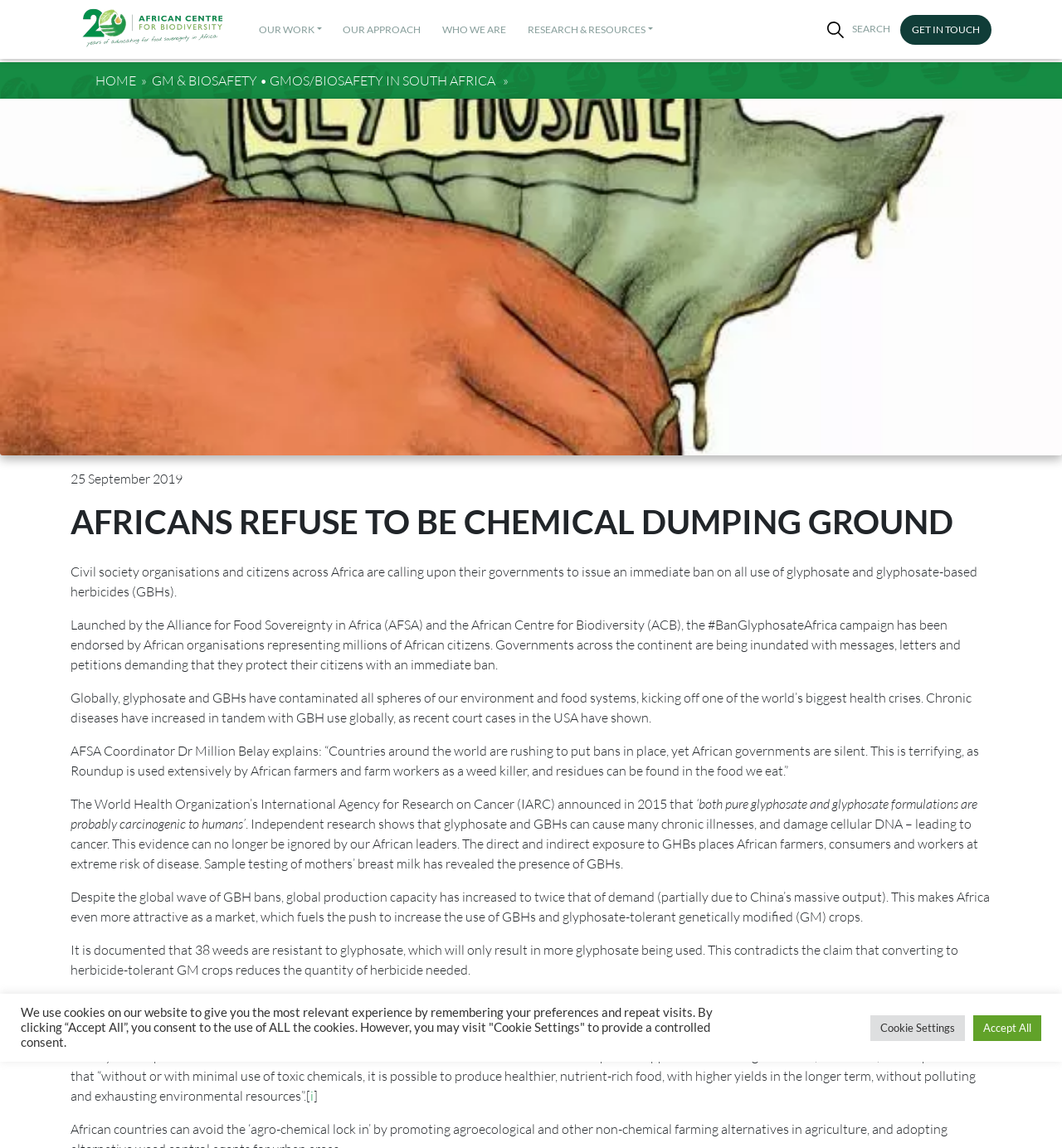Determine the bounding box of the UI element mentioned here: "Our Work". The coordinates must be in the format [left, top, right, bottom] with values ranging from 0 to 1.

[0.234, 0.016, 0.313, 0.041]